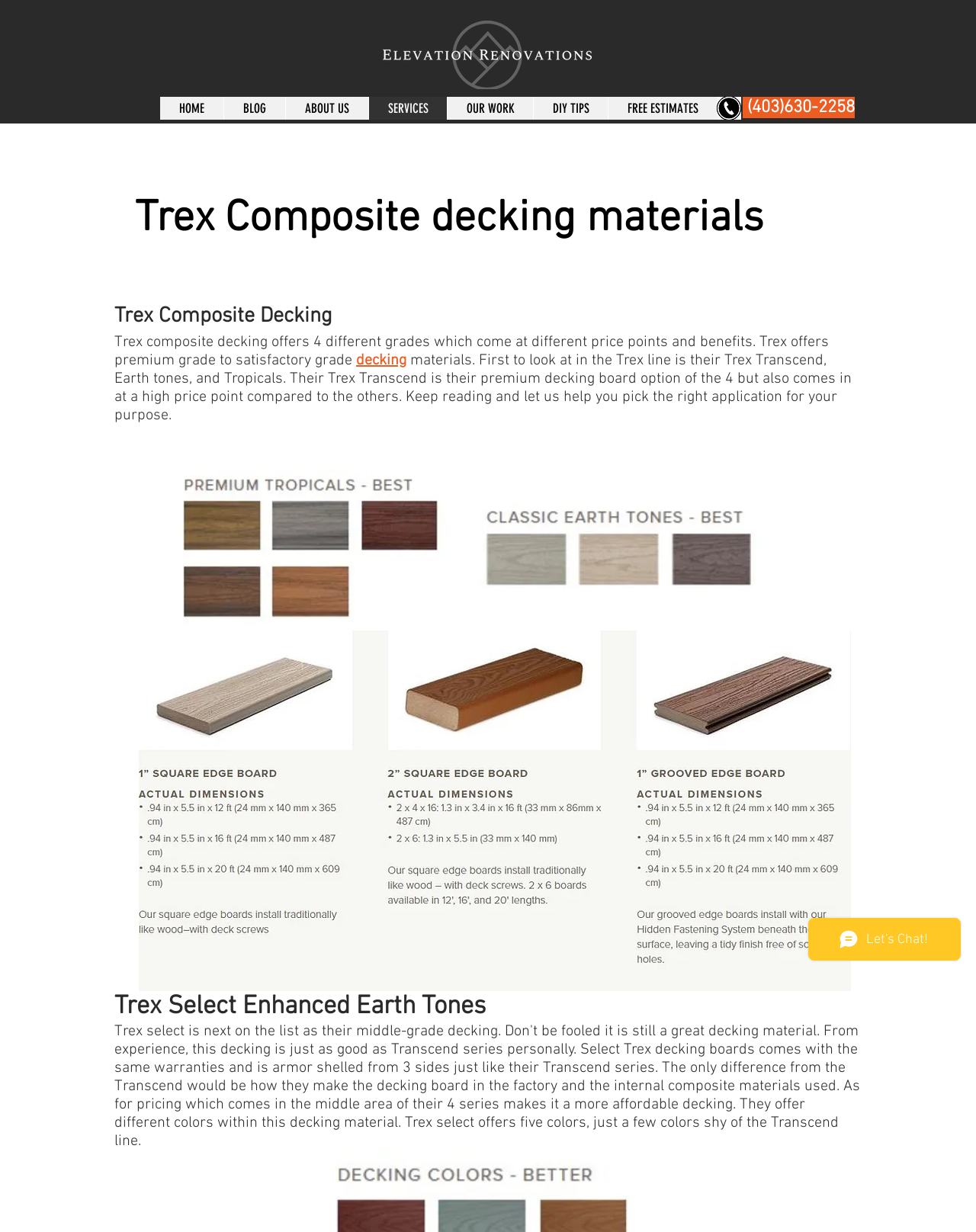Bounding box coordinates are specified in the format (top-left x, top-left y, bottom-right x, bottom-right y). All values are floating point numbers bounded between 0 and 1. Please provide the bounding box coordinate of the region this sentence describes: OUR WORK

[0.458, 0.079, 0.546, 0.097]